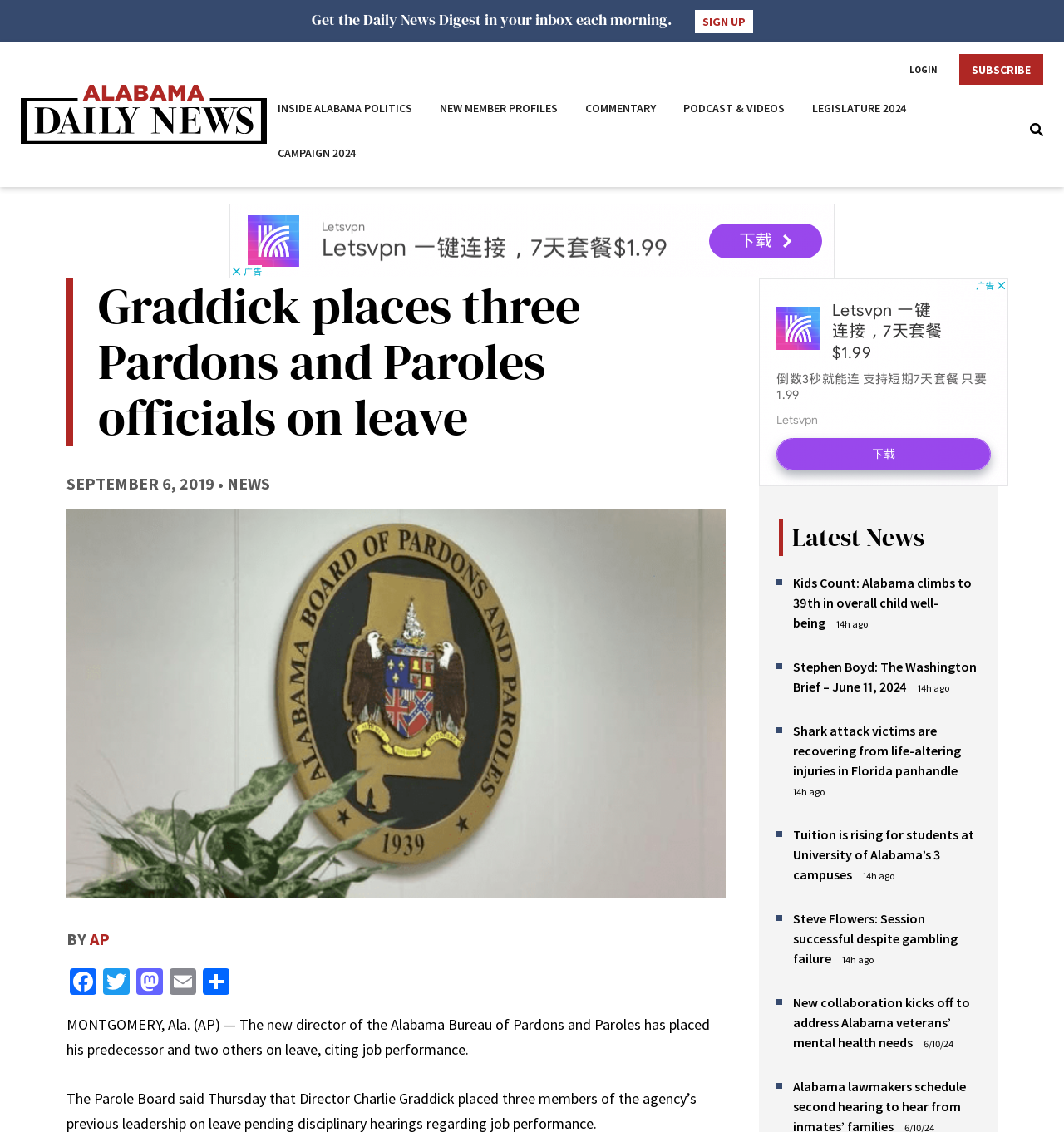Please answer the following question as detailed as possible based on the image: 
What is the position of the 'LOGIN' link?

I looked at the bounding box coordinates of the 'LOGIN' link, which are [0.837, 0.049, 0.899, 0.074], and inferred that the link is located at the top right corner of the webpage.